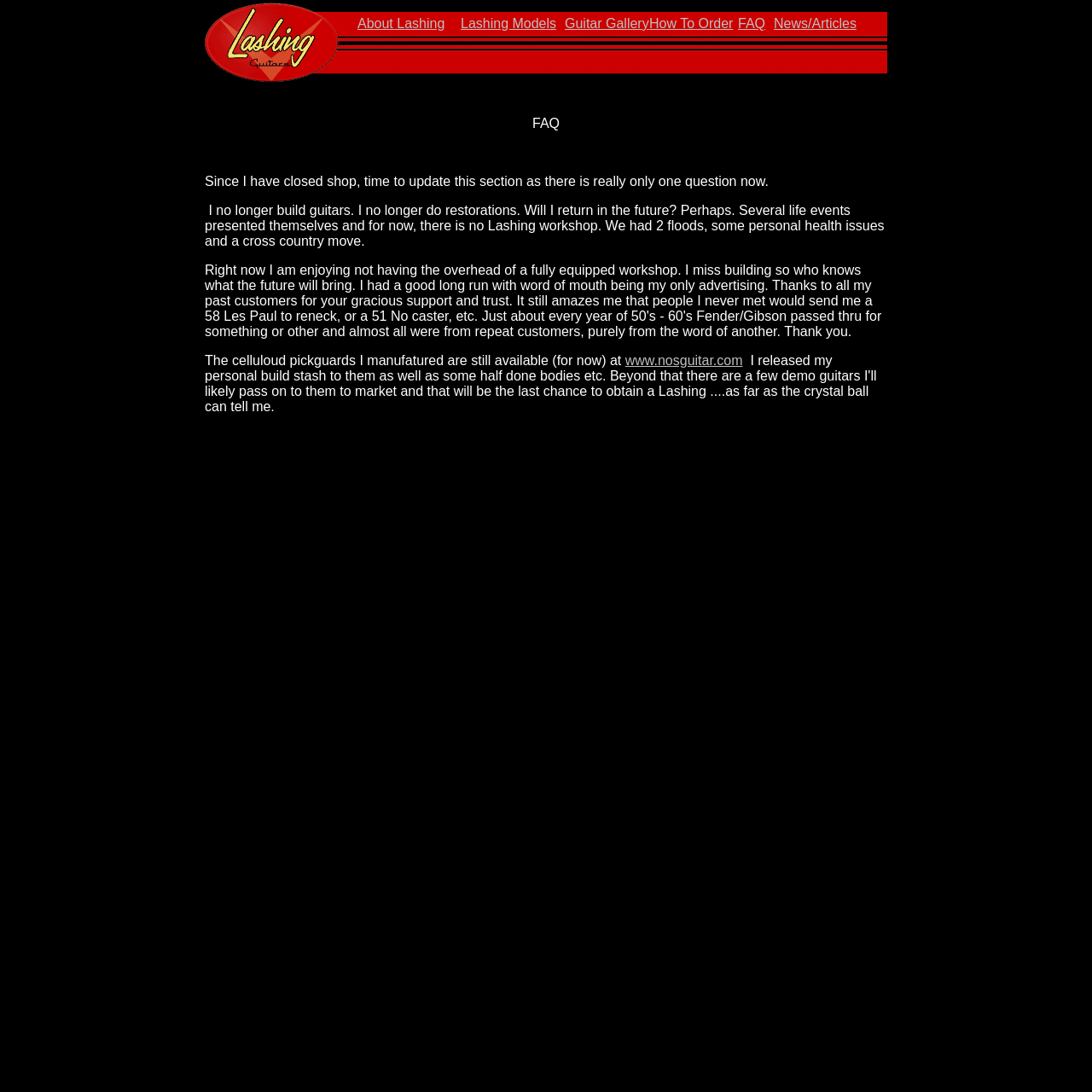Provide an in-depth description of the elements and layout of the webpage.

The webpage is titled "Lashing Guitars FAQ" and appears to be a personal website of a guitar builder who has closed their shop. At the top of the page, there is a navigation menu with seven links: "About Lashing", "Lashing Models", "Guitar Gallery", "How To Order", "FAQ", and "News/Articles". These links are evenly spaced and take up the entire width of the page.

Below the navigation menu, there is a large block of text that serves as the FAQ section. The text explains that the guitar builder is no longer in operation due to various life events, including floods, personal health issues, and a cross-country move. The builder expresses gratitude to their past customers and mentions that they may return to building guitars in the future. The text also mentions that the builder's celluloid pickguards are still available at another website, www.nosguitar.com, and that they have released their personal build stash to this website.

The FAQ section takes up most of the page's content area, with the navigation menu at the top and some empty space above and below the text. There are no images on the page.